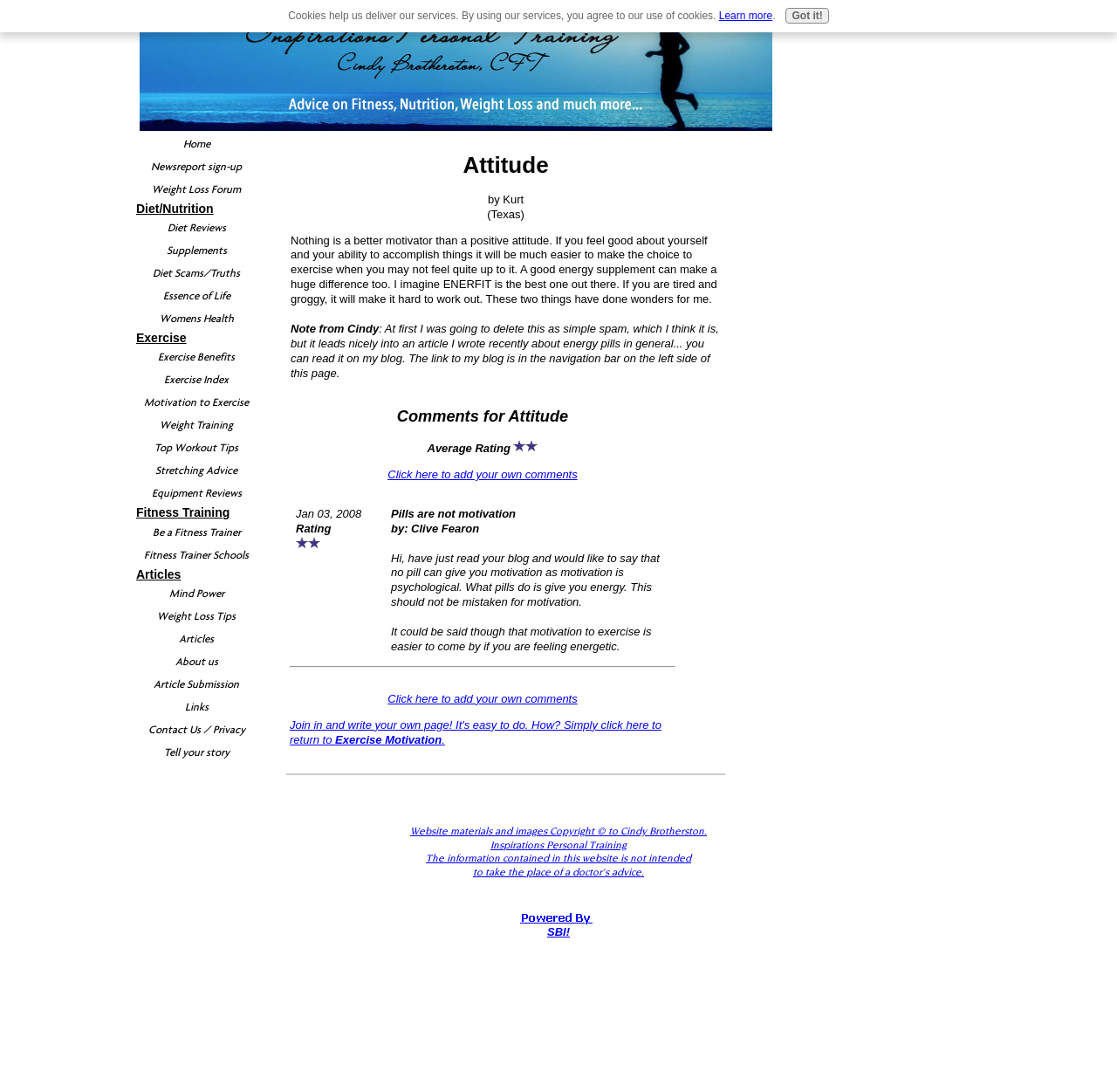Point out the bounding box coordinates of the section to click in order to follow this instruction: "Click on the link to read about Motivation to Exercise".

[0.122, 0.358, 0.23, 0.379]